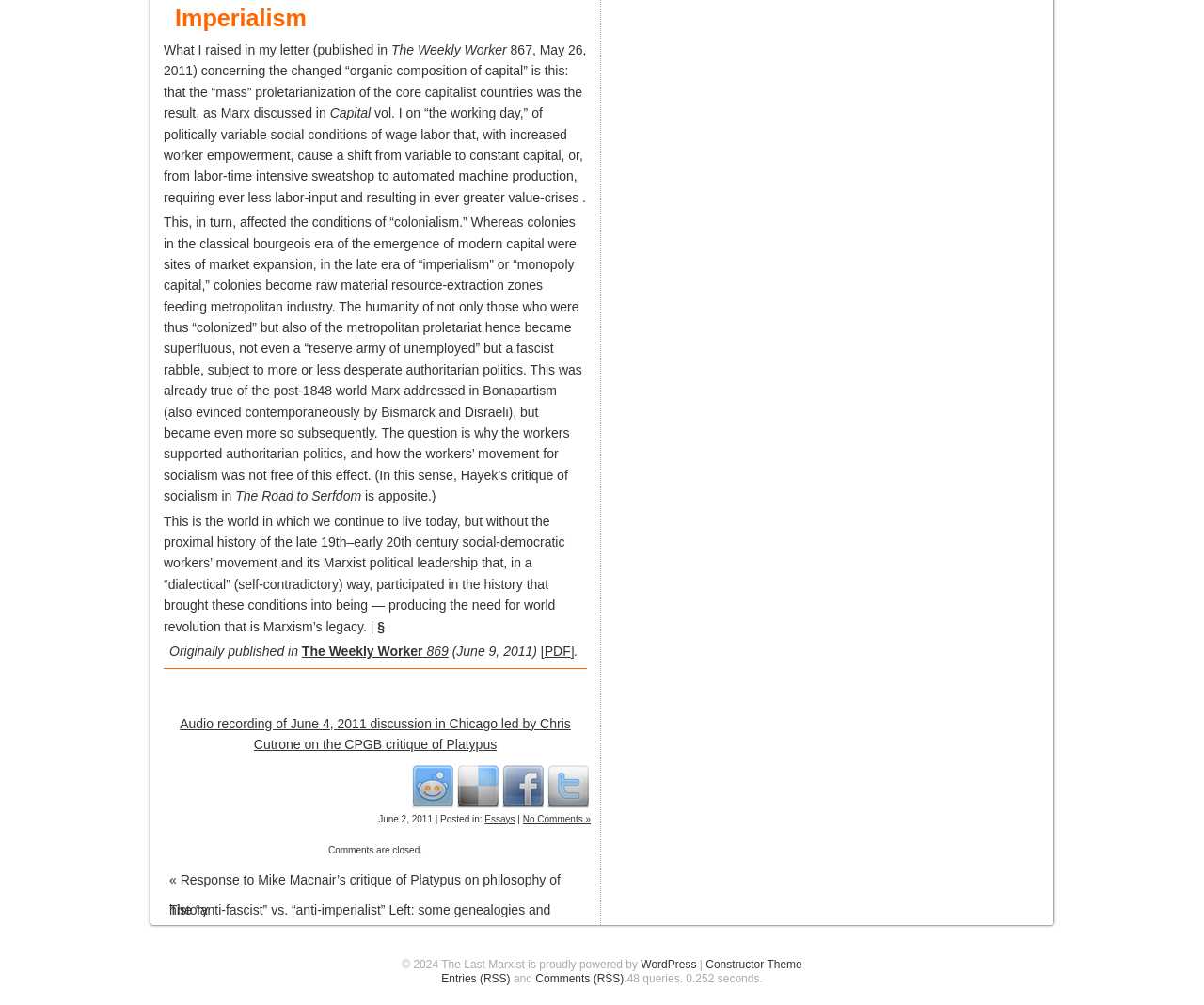Can you provide the bounding box coordinates for the element that should be clicked to implement the instruction: "Read the next article 'The “anti-fascist” vs. “anti-imperialist” Left: some genealogies and prospects »'"?

[0.141, 0.89, 0.483, 0.92]